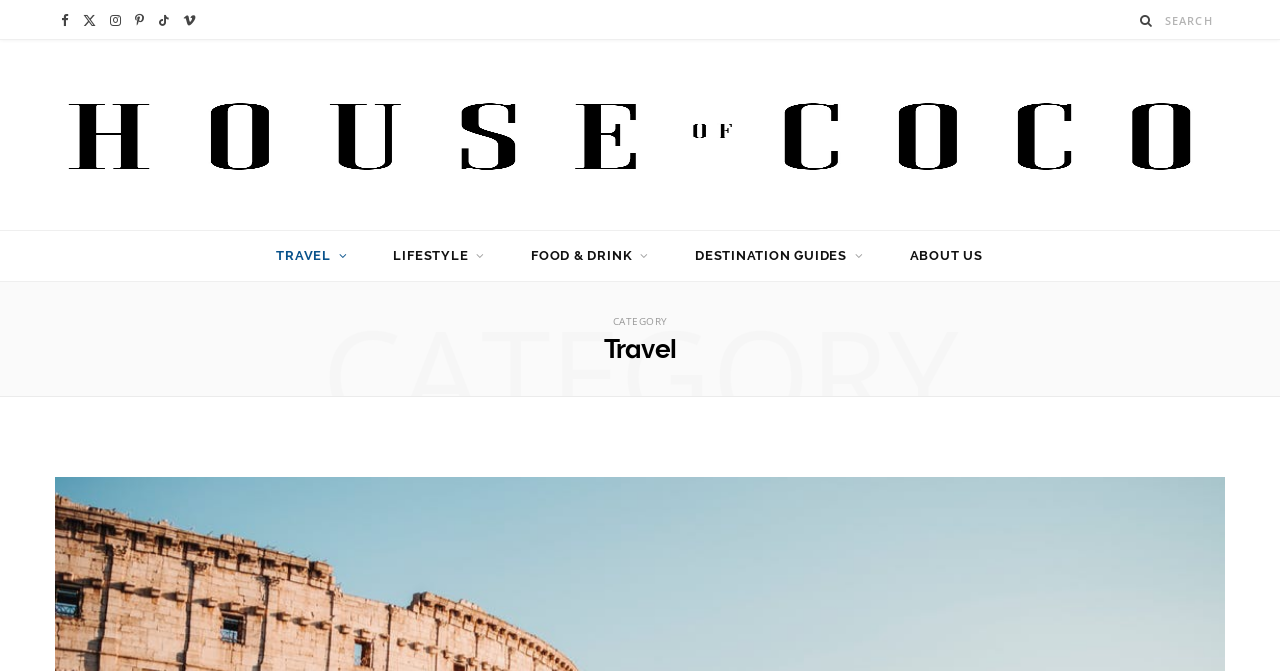Determine the bounding box coordinates of the region to click in order to accomplish the following instruction: "Explore Travel category". Provide the coordinates as four float numbers between 0 and 1, specifically [left, top, right, bottom].

[0.199, 0.343, 0.288, 0.42]